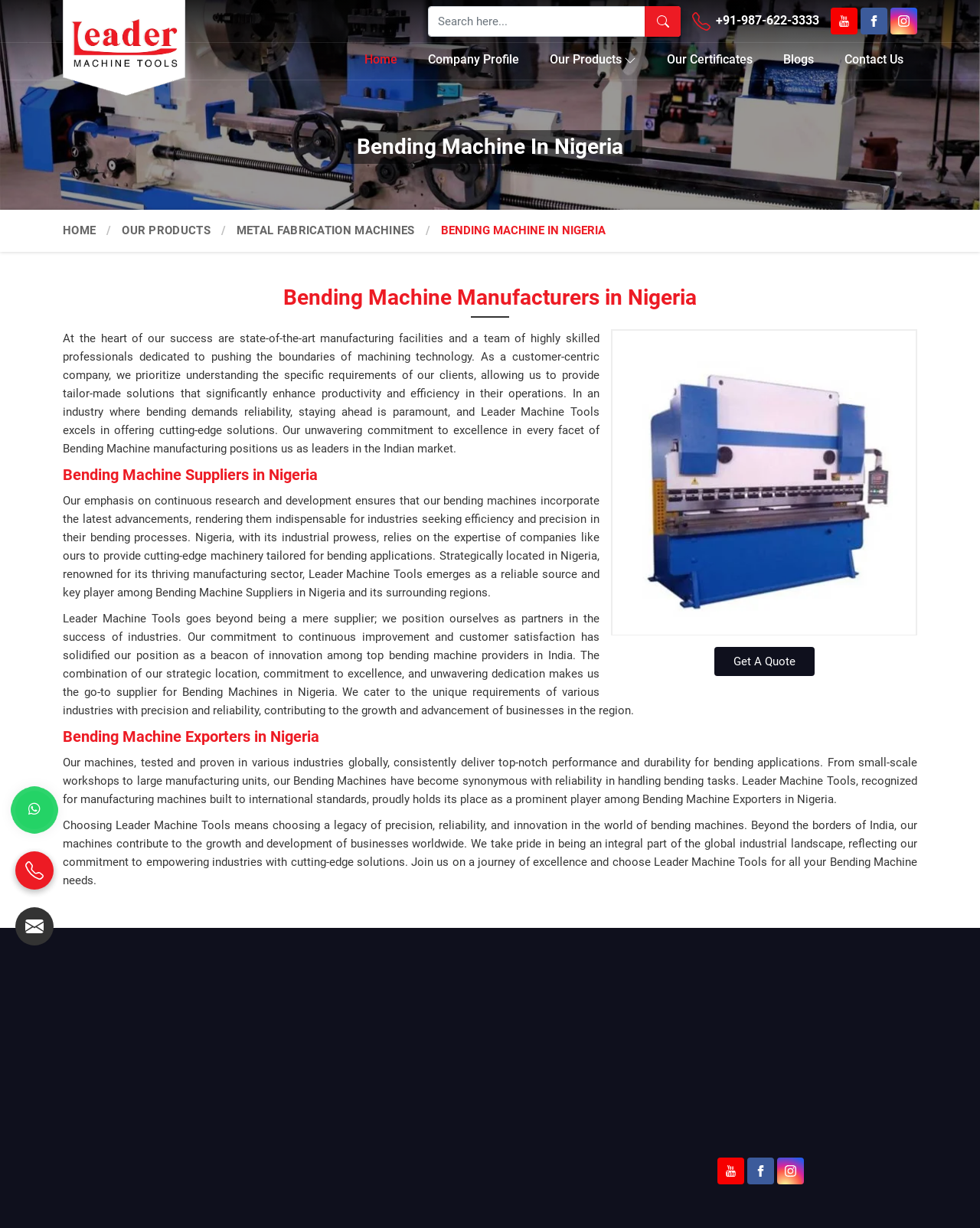How many social media links are there?
Provide a concise answer using a single word or phrase based on the image.

4